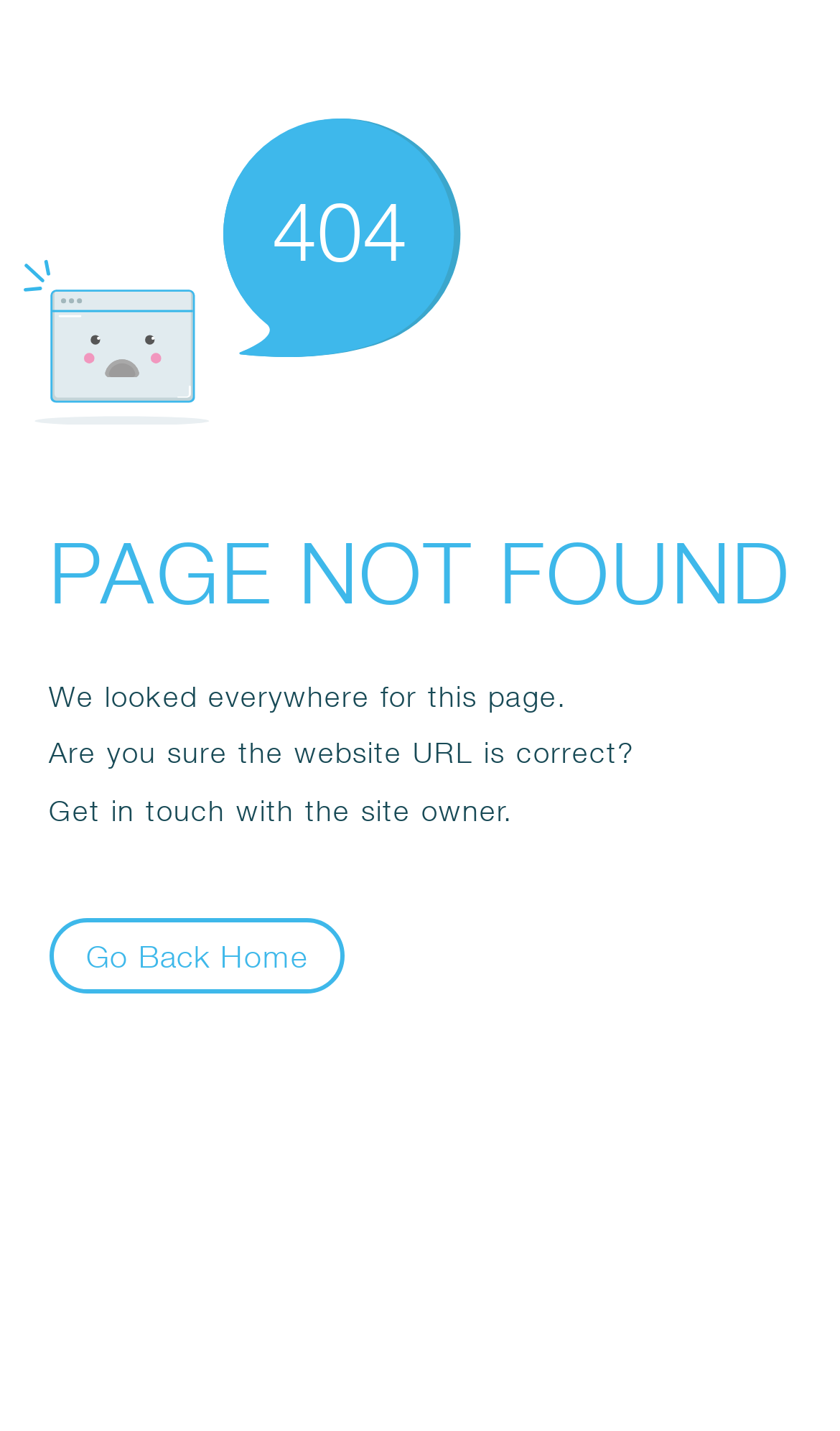What is the error code displayed?
Use the screenshot to answer the question with a single word or phrase.

404